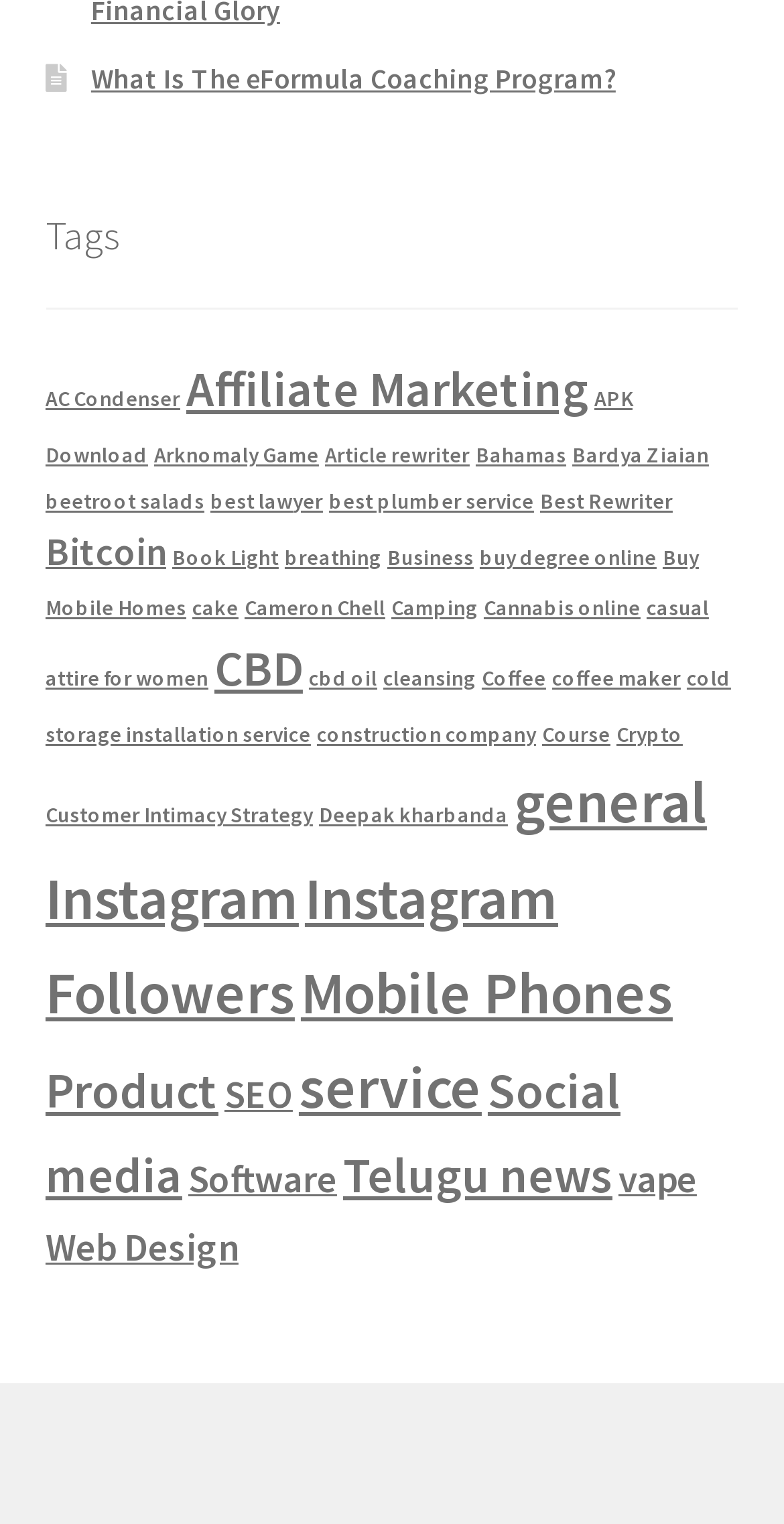Please identify the bounding box coordinates of the clickable area that will fulfill the following instruction: "Explore the economic diversification efforts". The coordinates should be in the format of four float numbers between 0 and 1, i.e., [left, top, right, bottom].

None